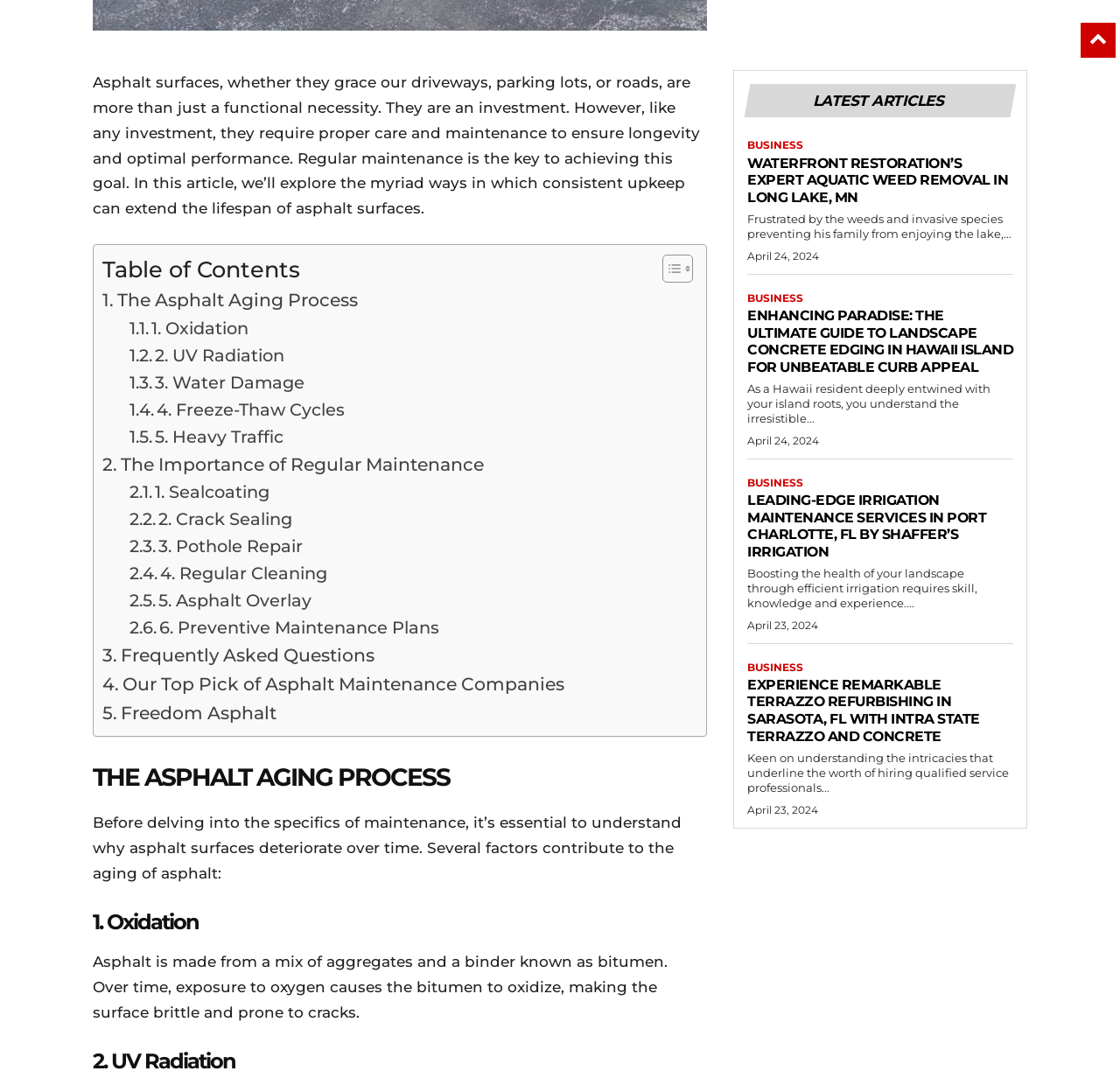Determine the bounding box coordinates for the clickable element to execute this instruction: "Read 'WATERFRONT RESTORATION’S EXPERT AQUATIC WEED REMOVAL IN LONG LAKE, MN'". Provide the coordinates as four float numbers between 0 and 1, i.e., [left, top, right, bottom].

[0.667, 0.143, 0.905, 0.19]